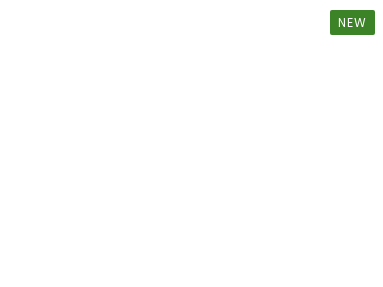How many bedrooms does the property have?
Provide a one-word or short-phrase answer based on the image.

2